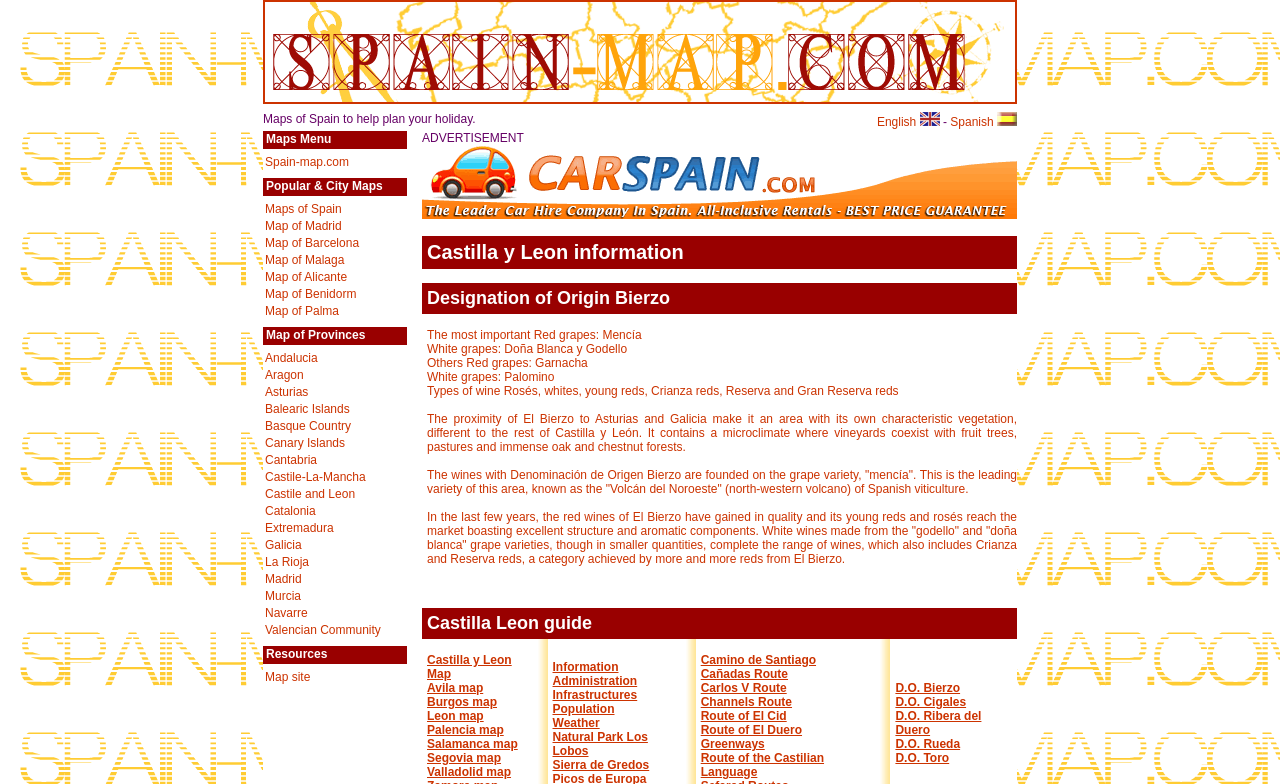Based on the element description: "Map of Benidorm", identify the UI element and provide its bounding box coordinates. Use four float numbers between 0 and 1, [left, top, right, bottom].

[0.207, 0.366, 0.278, 0.384]